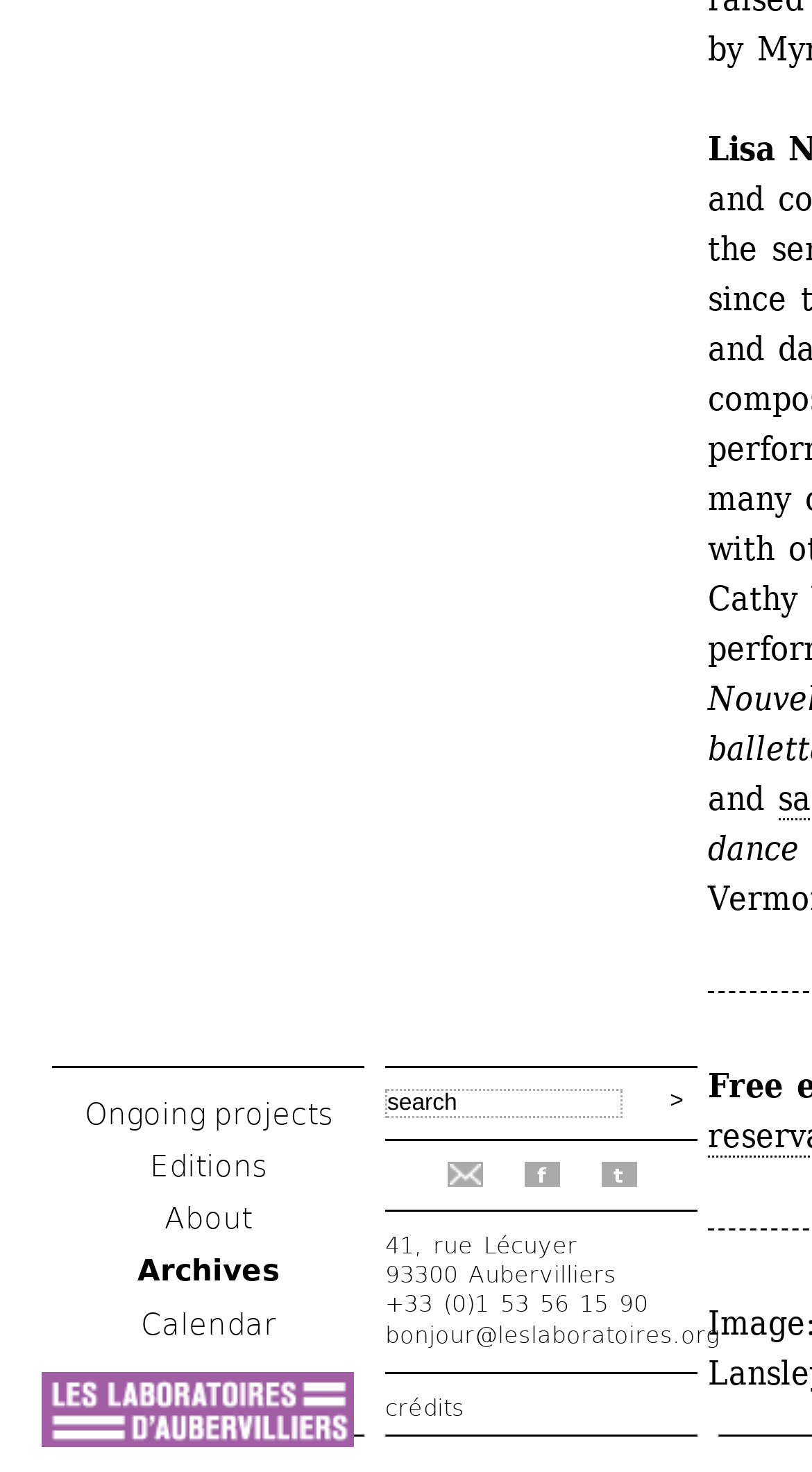Locate the bounding box coordinates of the element's region that should be clicked to carry out the following instruction: "contact us". The coordinates need to be four float numbers between 0 and 1, i.e., [left, top, right, bottom].

[0.474, 0.898, 0.887, 0.916]